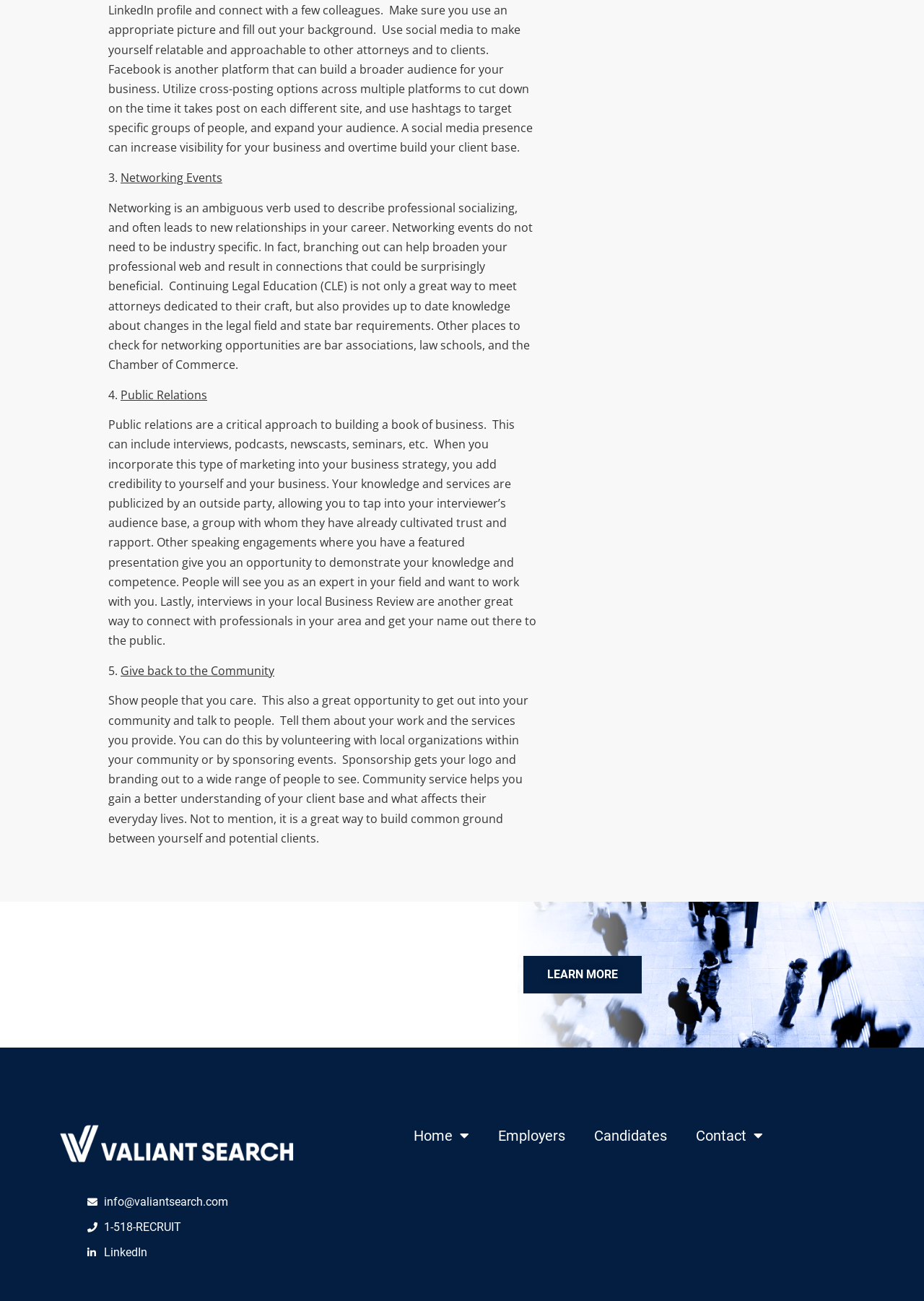Answer the following inquiry with a single word or phrase:
How many main navigation links are there?

4